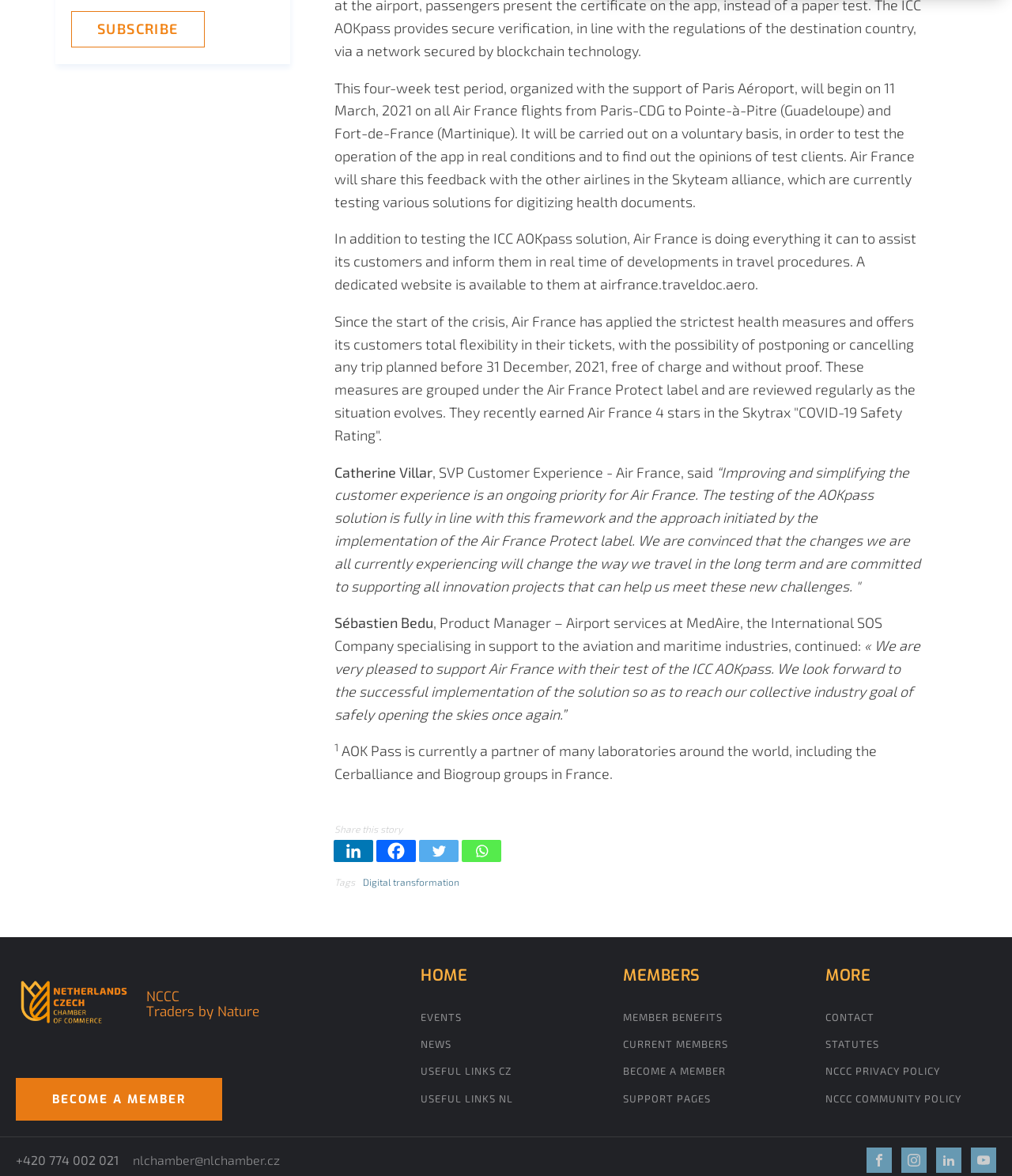What is the name of the label under which Air France offers flexibility in tickets?
Using the picture, provide a one-word or short phrase answer.

Air France Protect